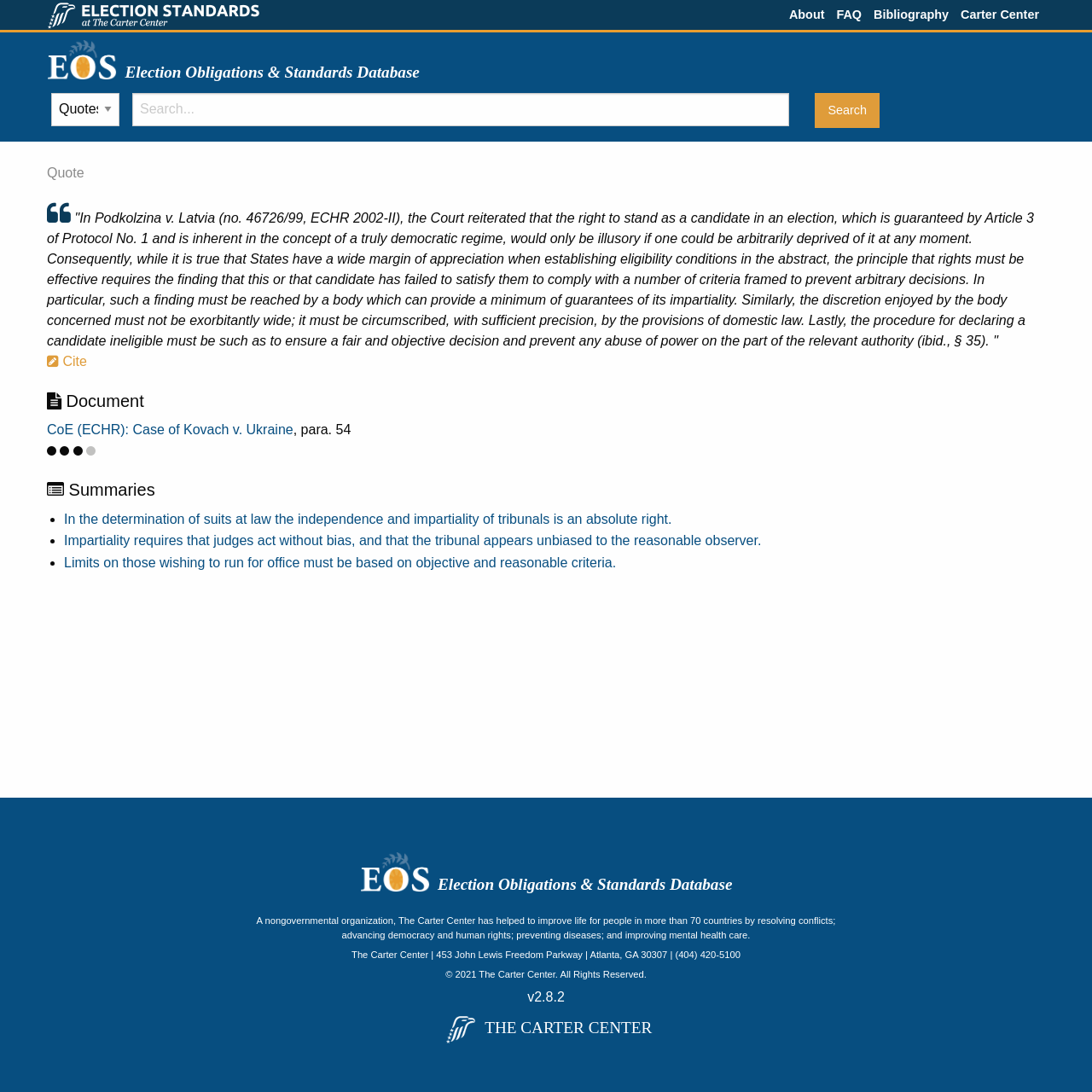Provide the text content of the webpage's main heading.

Election Obligations & Standards Database